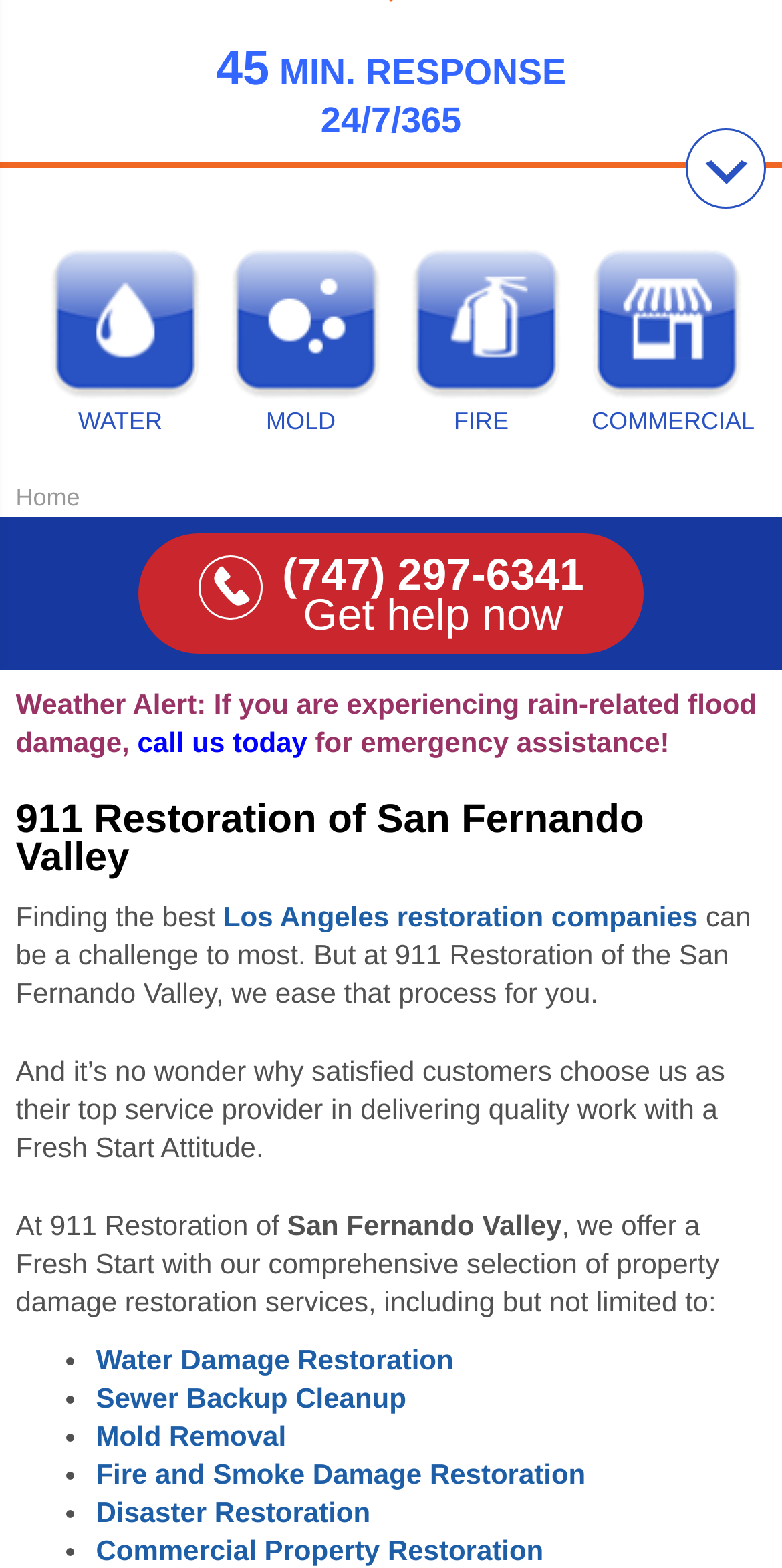Determine the bounding box coordinates for the UI element described. Format the coordinates as (top-left x, top-left y, bottom-right x, bottom-right y) and ensure all values are between 0 and 1. Element description: Sewer Backup Cleanup

[0.123, 0.881, 0.52, 0.901]